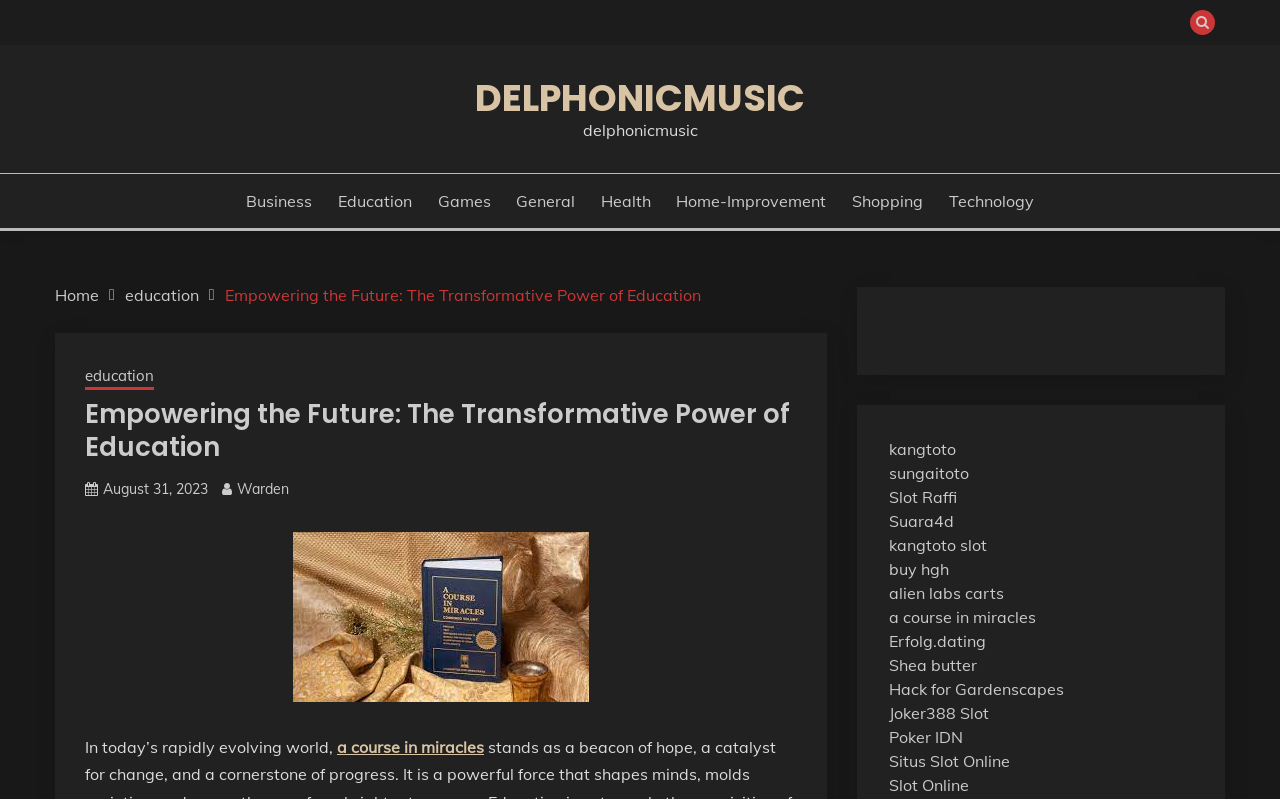Give a one-word or one-phrase response to the question:
How many links are there in the breadcrumbs navigation?

4